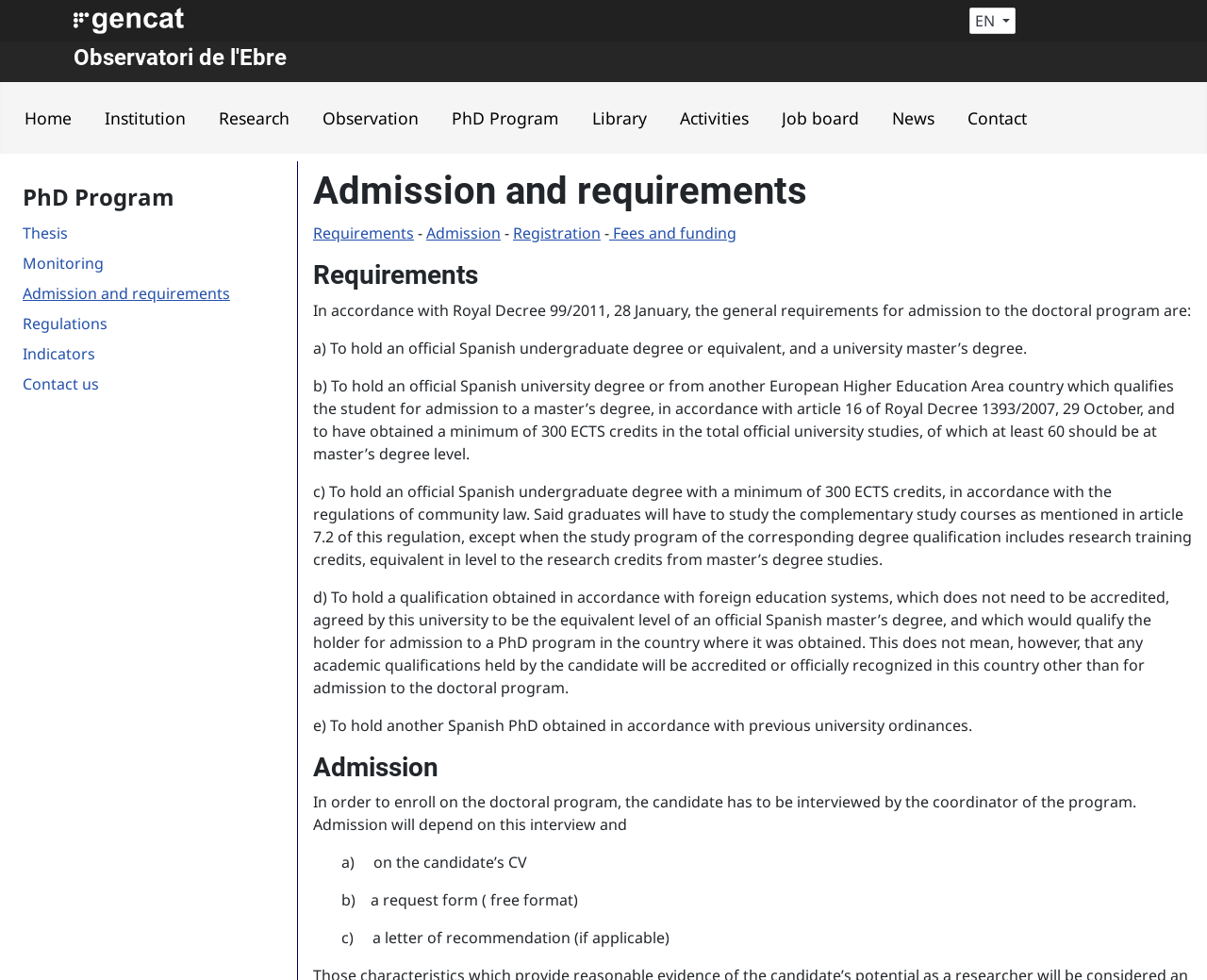Explain the webpage's design and content in an elaborate manner.

The webpage is about the admission and requirements for a PhD program at the Observatori de l'Ebre. At the top left corner, there is an image of the Observatori de l'Ebre, and next to it, a heading with the same name. Below the image, there is a navigation menu with links to different sections of the website, including Home, Institution, Research, and more.

On the right side of the page, there is a language selection dropdown button with the text "Select your language EN". Below the navigation menu, there is a heading "PhD Program" with several links related to the program, including Thesis, Monitoring, Admission and requirements, Regulations, Indicators, and Contact us.

The main content of the page is divided into three sections: Admission and requirements, Requirements, and Admission. The first section has a heading "Admission and requirements" with links to Requirements, Admission, Registration, and Fees and funding.

The Requirements section lists the general requirements for admission to the doctoral program, including holding an official Spanish undergraduate degree or equivalent, and a university master’s degree, or other equivalent qualifications. The text is divided into five points, each describing a different requirement.

The Admission section explains the process of enrolling on the doctoral program, which involves an interview with the program coordinator and submission of a CV, a request form, and a letter of recommendation (if applicable).